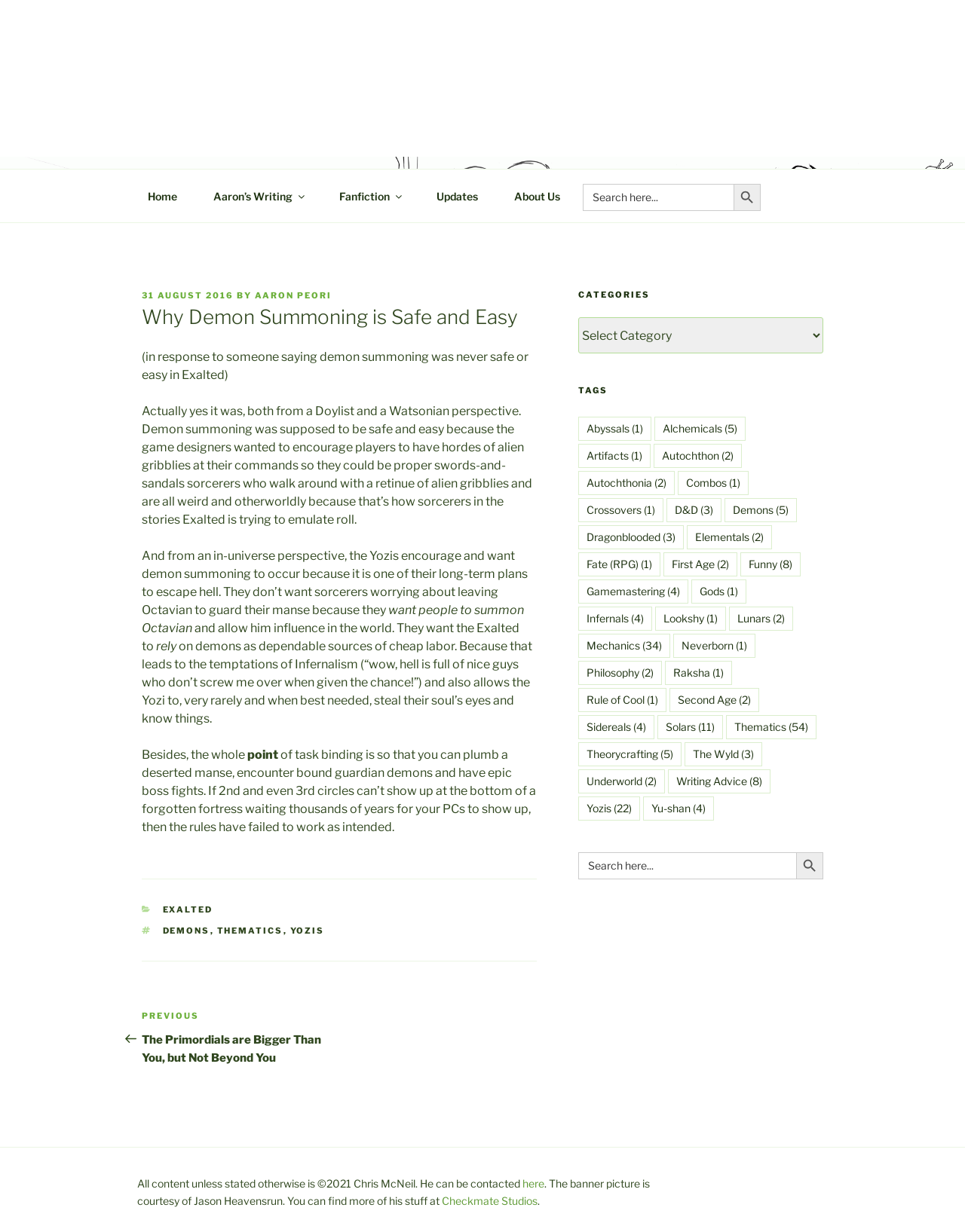Explain the webpage in detail, including its primary components.

This webpage is about a blog post titled "Why Demon Summoning is Safe and Easy" by Aaron Peori, published on August 31, 2016. The post is part of a blog by C&A Productions. 

At the top of the page, there is a navigation menu with links to "Home", "Aaron's Writing", "Fanfiction", "Updates", "About Us", and a search bar. Below the navigation menu, there is a main content area that contains the blog post. The post is divided into several sections, including a header section with the post title, a section with the post date and author, and the main content section.

The main content section contains several paragraphs of text discussing the topic of demon summoning in the context of the Exalted game. The text is written in a conversational tone and includes some humorous remarks. There are no images in the main content section.

At the bottom of the page, there is a footer section with links to categories and tags related to the post. There is also a section with links to previous and next posts.

On the right side of the page, there is a sidebar with a list of categories and tags, as well as links to other blog posts. The categories and tags are listed in alphabetical order, and each one has a number in parentheses indicating the number of posts in that category or tag.

Overall, the webpage has a simple and clean design, with a focus on presenting the blog post content in a clear and readable manner.